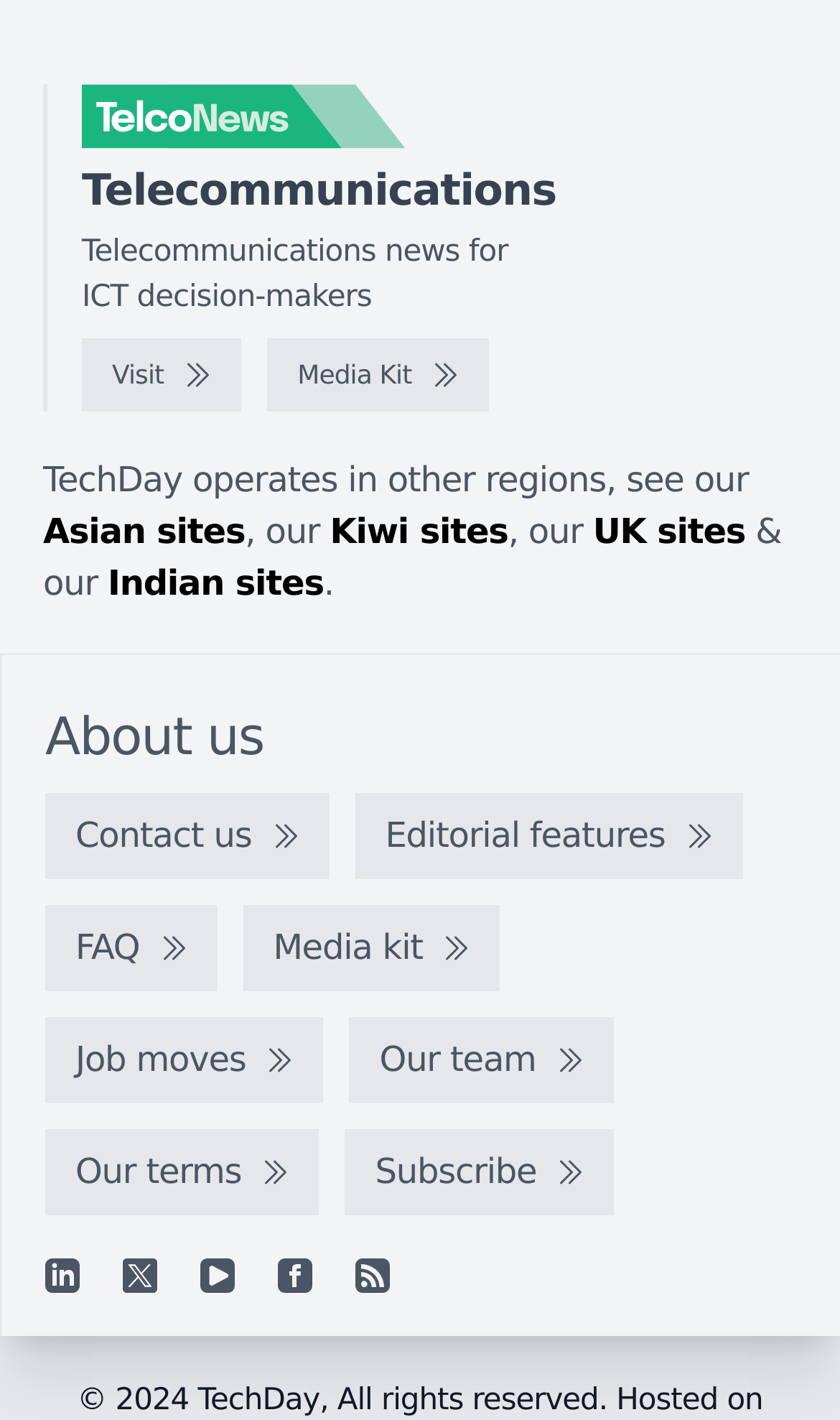Kindly provide the bounding box coordinates of the section you need to click on to fulfill the given instruction: "View the Media Kit".

[0.318, 0.239, 0.582, 0.291]